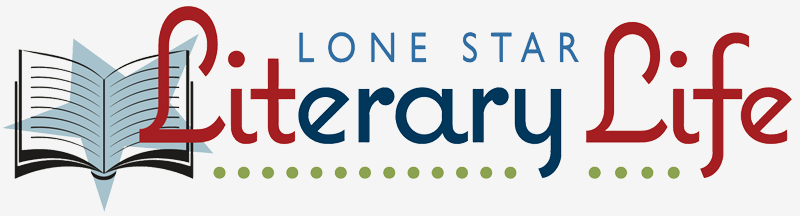Using the elements shown in the image, answer the question comprehensively: What is the purpose of the green dotted embellishments?

The green dotted embellishments are a design element in the logo, and their purpose is to add an element of playfulness and creativity to the overall aesthetic, making the logo more visually engaging.